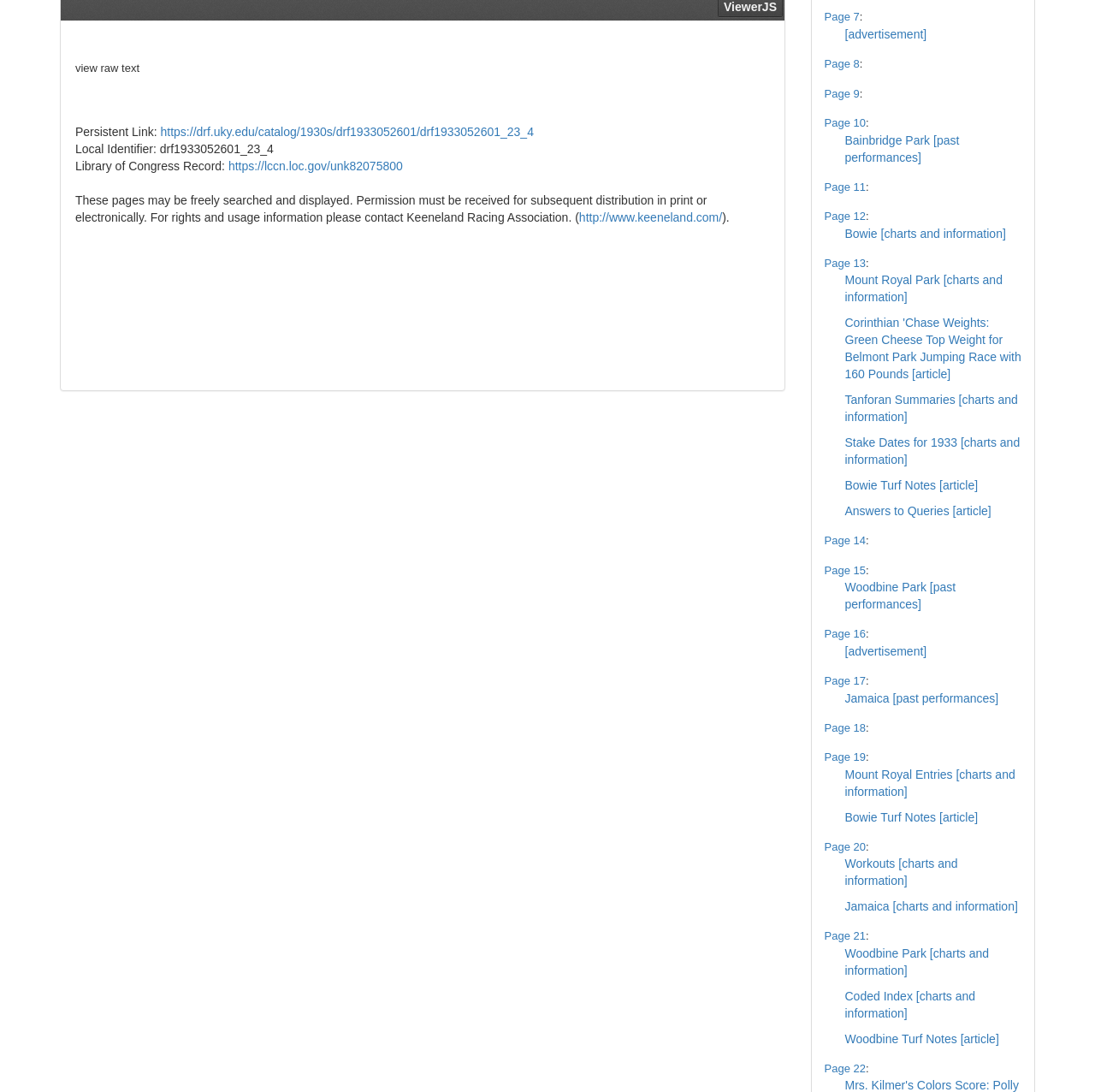Identify the bounding box coordinates of the clickable section necessary to follow the following instruction: "Go to the 'Stake Dates for 1933' page". The coordinates should be presented as four float numbers from 0 to 1, i.e., [left, top, right, bottom].

[0.771, 0.399, 0.931, 0.427]